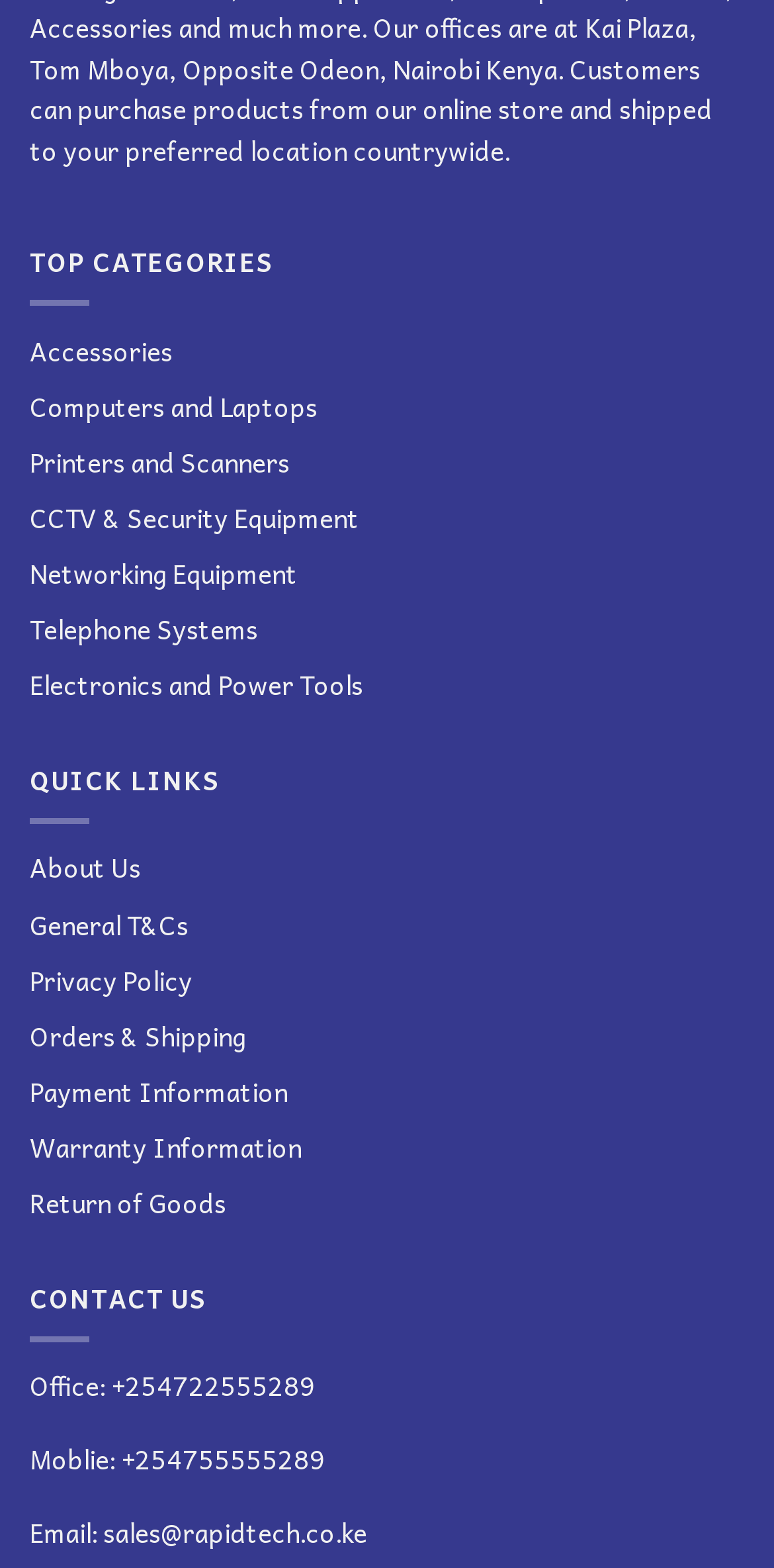Please predict the bounding box coordinates of the element's region where a click is necessary to complete the following instruction: "Explore Electronics and Power Tools". The coordinates should be represented by four float numbers between 0 and 1, i.e., [left, top, right, bottom].

[0.038, 0.423, 0.469, 0.45]